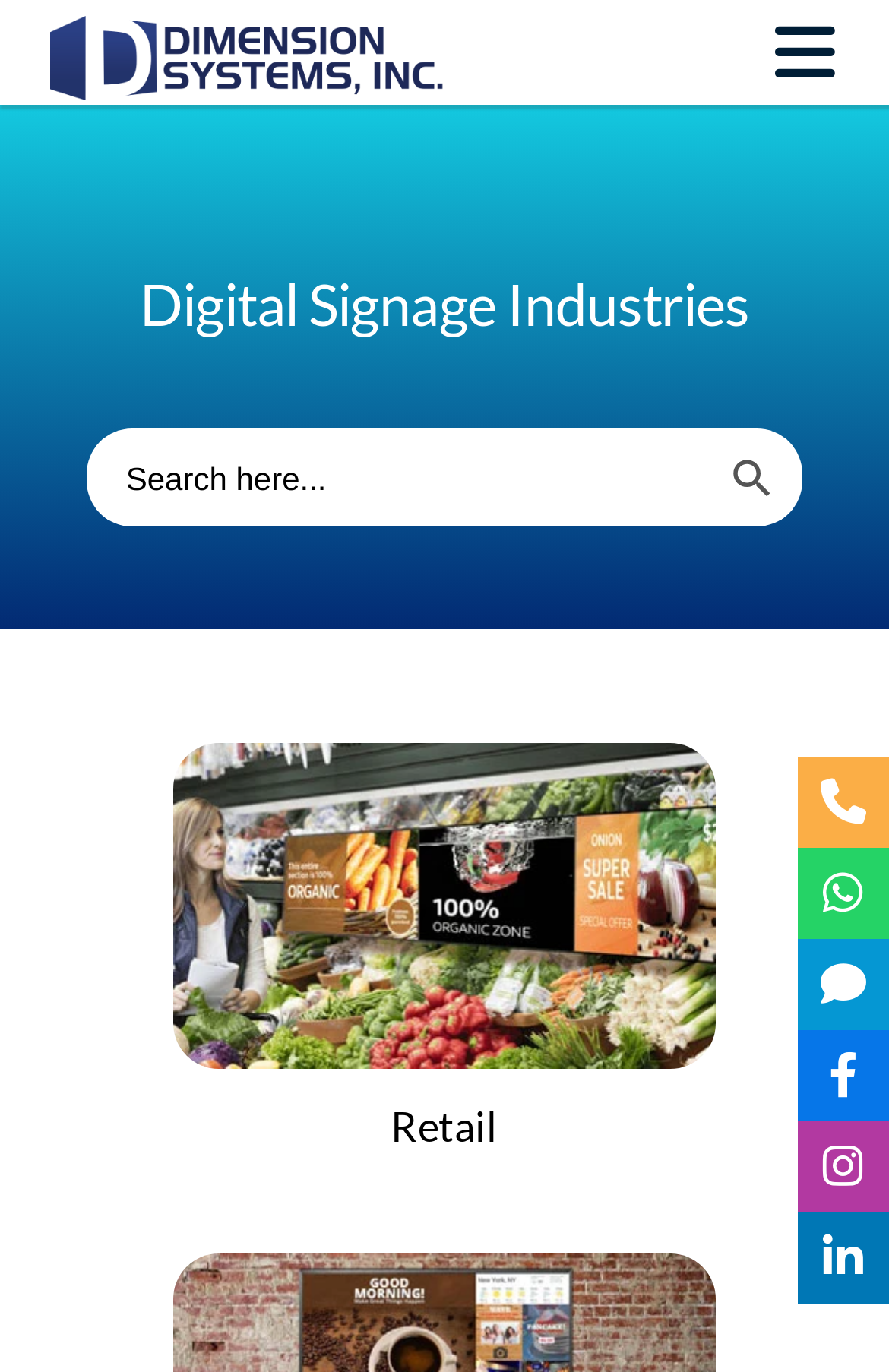Please find the bounding box coordinates for the clickable element needed to perform this instruction: "Open the submenu of SOLUTIONS".

[0.821, 0.186, 1.0, 0.269]